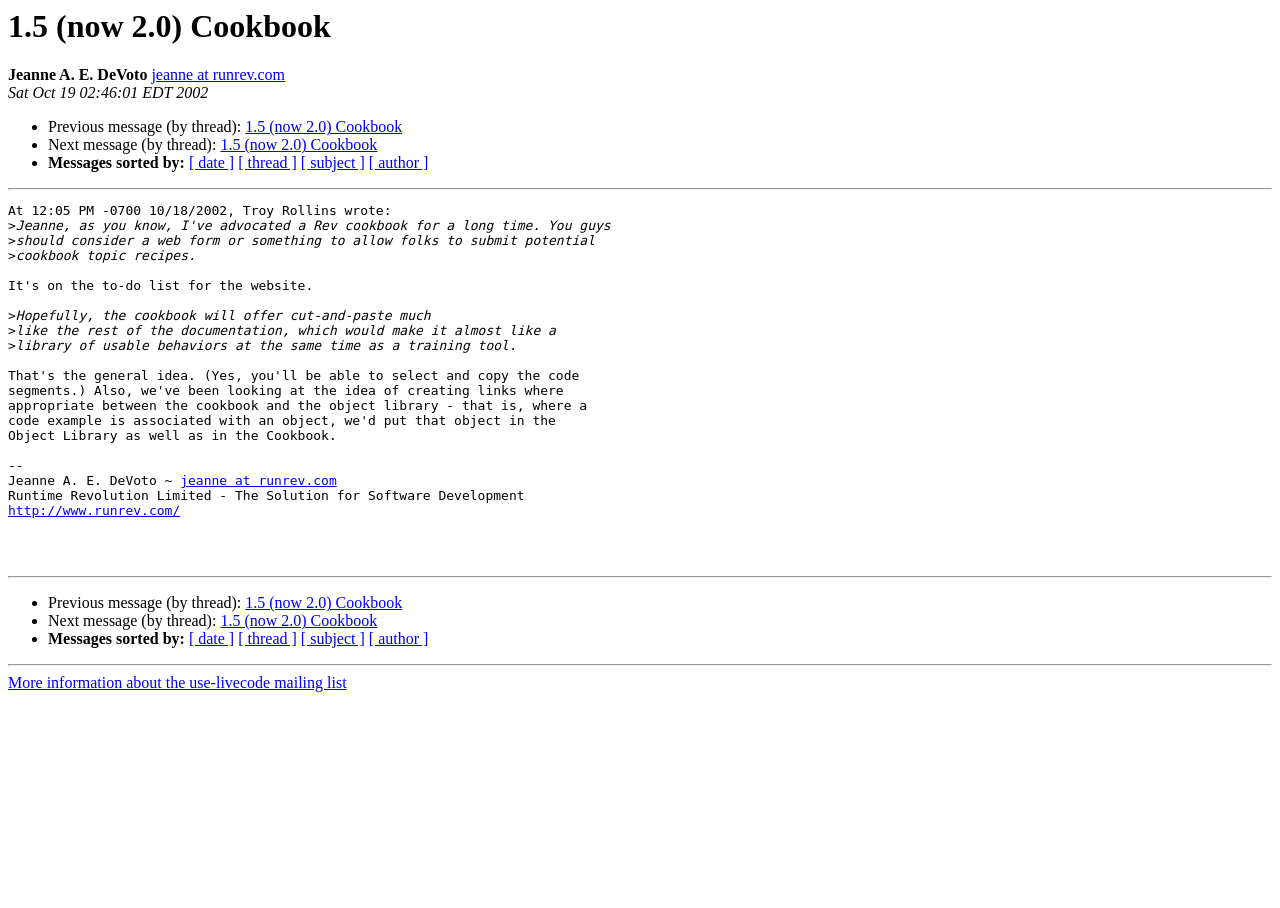What is the company behind Runtime Revolution?
Answer the question with a detailed explanation, including all necessary information.

The company behind Runtime Revolution can be determined by looking at the text 'Runtime Revolution Limited - The Solution for Software Development' which indicates that the company is Runtime Revolution Limited.